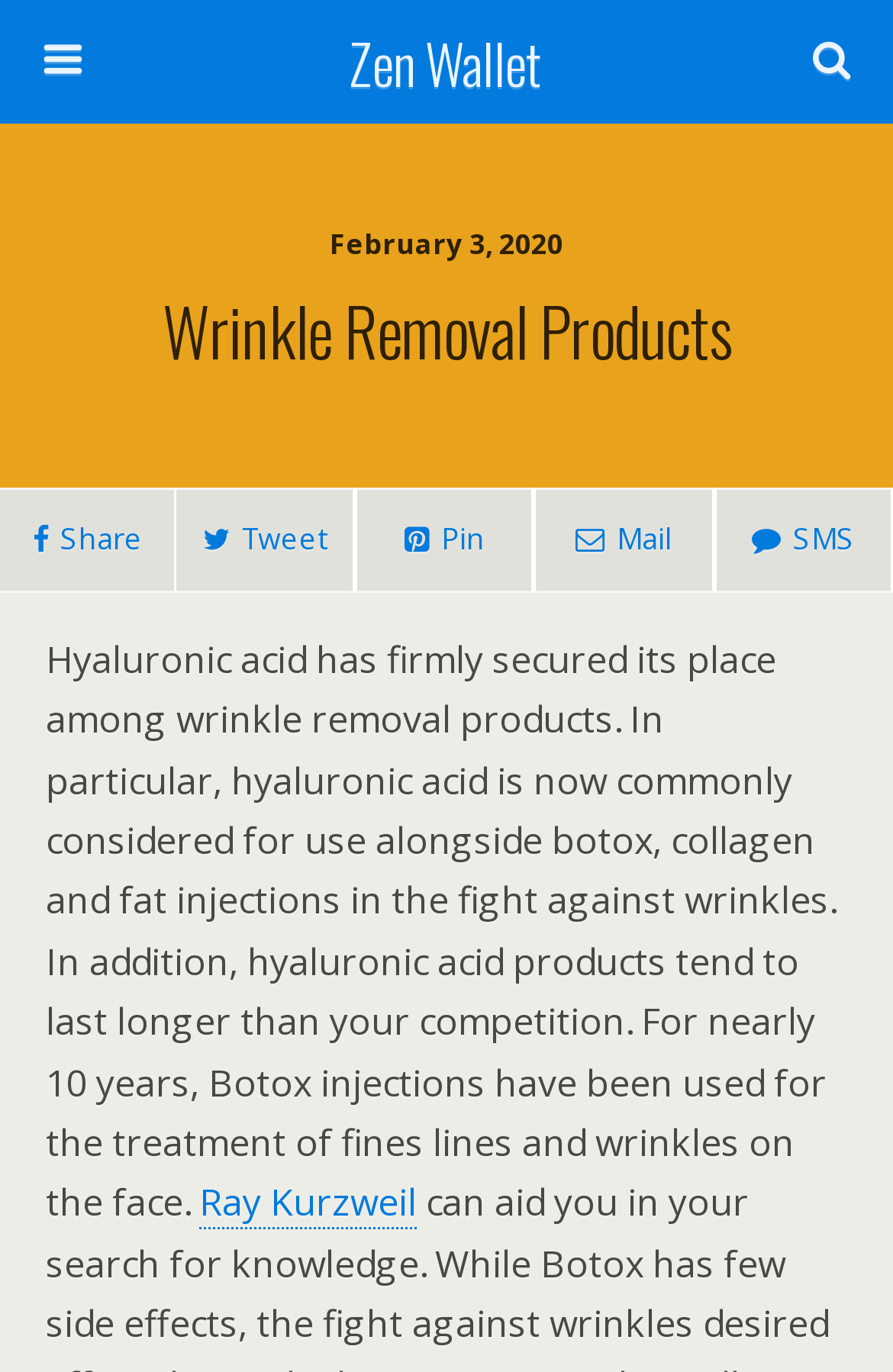What social media platforms are available for sharing? Observe the screenshot and provide a one-word or short phrase answer.

Share, Tweet, Pin, Mail